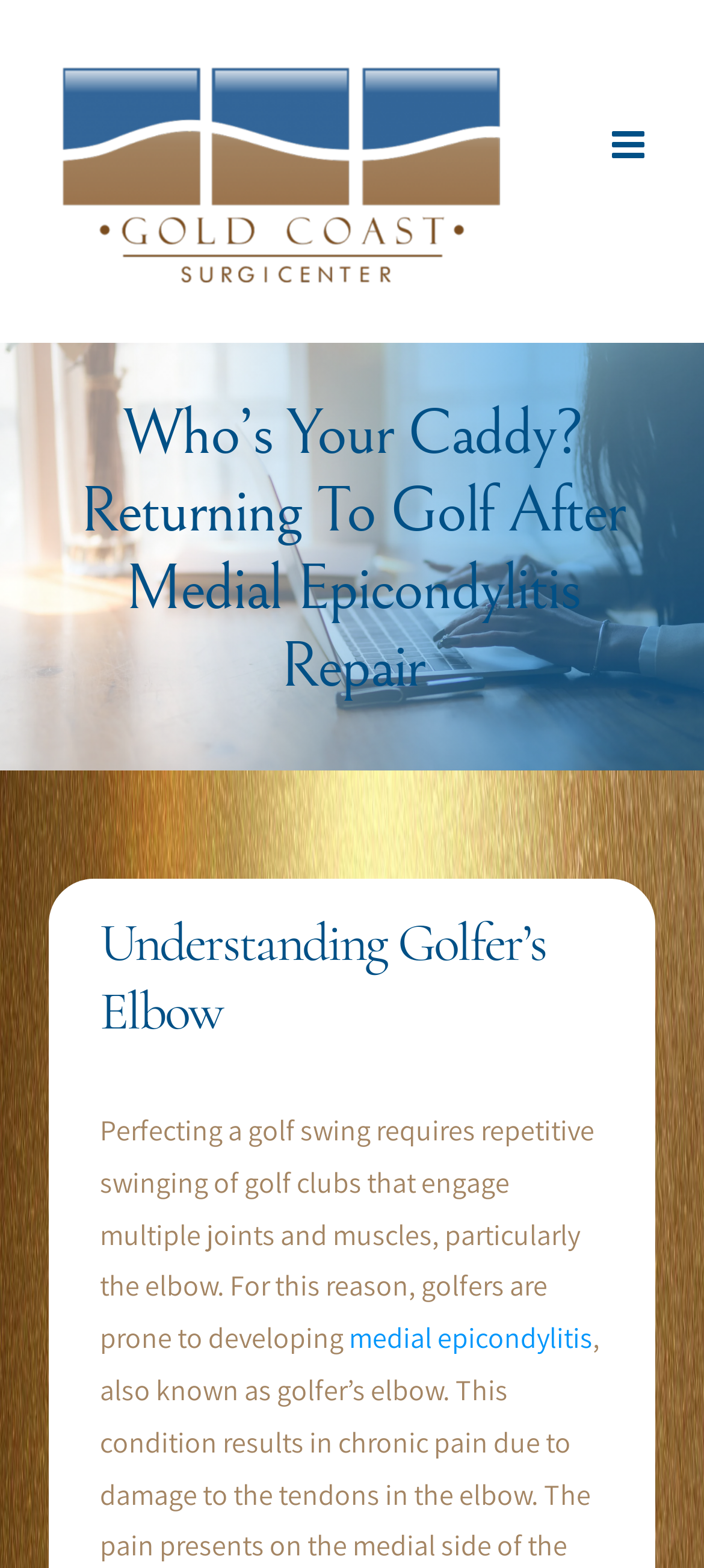Describe the entire webpage, focusing on both content and design.

The webpage is about returning to golf after medial epicondylitis repair, specifically focusing on the recovery process. At the top left of the page, there is a logo of the Gold Coast Surgery Center, which is also a clickable link. To the right of the logo, there is a toggle button to open the mobile menu.

Below the logo, there is a main heading that reads "Who's Your Caddy? Returning To Golf After Medial Epicondylitis Repair". Underneath this heading, there is a subheading "Understanding Golfer's Elbow" followed by a paragraph of text that explains how golfers are prone to developing medial epicondylitis due to the repetitive motion of swinging golf clubs. The text also includes a clickable link to the term "medial epicondylitis".

At the bottom right of the page, there is a "Go to Top" button with an upward arrow icon.